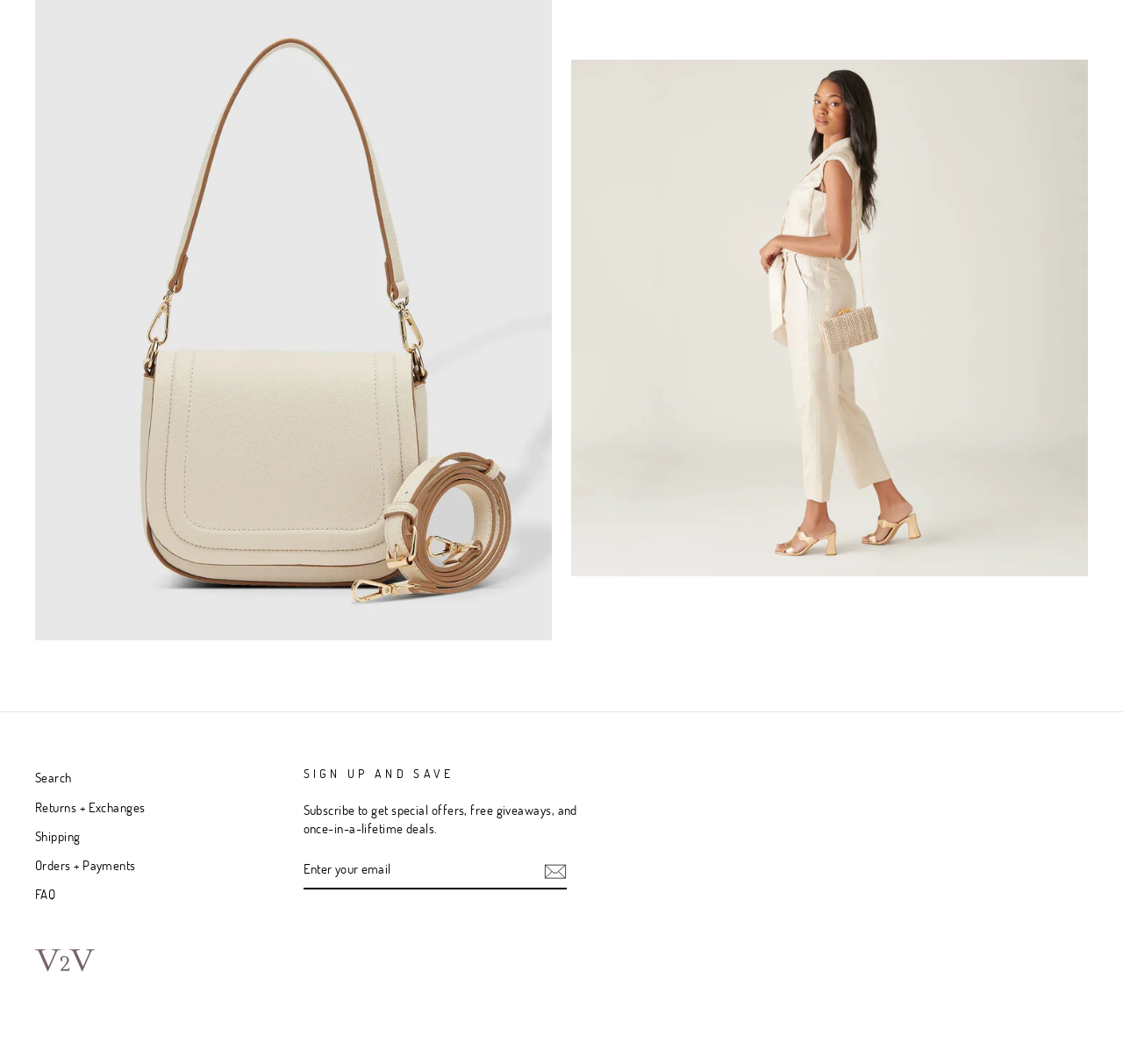What is the purpose of the textbox?
Please answer the question with a single word or phrase, referencing the image.

Enter email